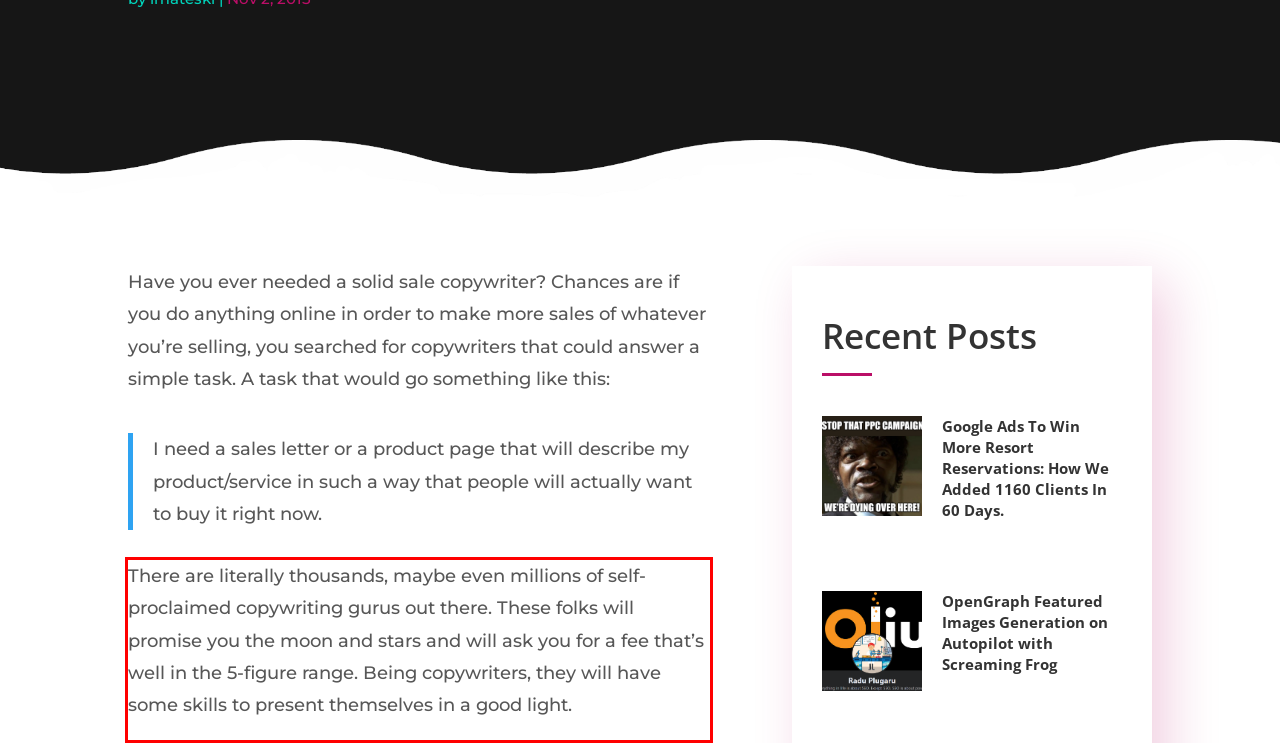You have a screenshot with a red rectangle around a UI element. Recognize and extract the text within this red bounding box using OCR.

There are literally thousands, maybe even millions of self-proclaimed copywriting gurus out there. These folks will promise you the moon and stars and will ask you for a fee that’s well in the 5-figure range. Being copywriters, they will have some skills to present themselves in a good light.